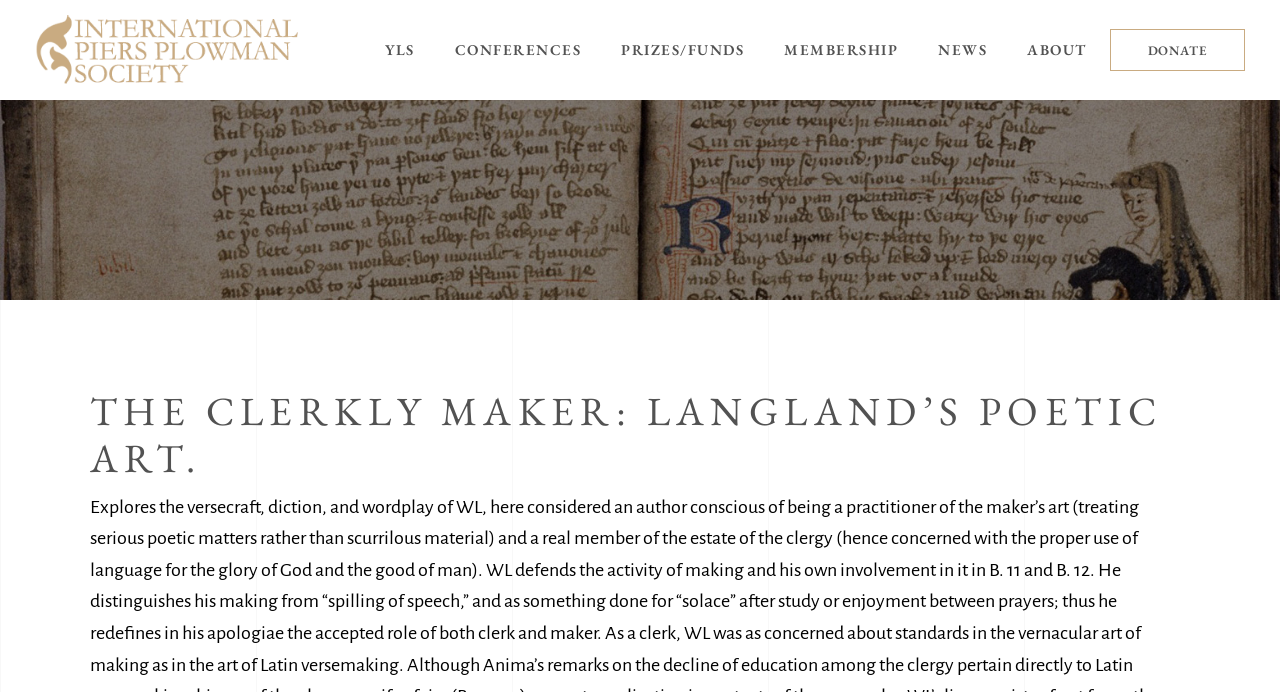What is the position of the 'NEWS' link?
Offer a detailed and full explanation in response to the question.

I analyzed the bounding box coordinates of the links in the top navigation bar and found that the 'NEWS' link has a left coordinate of 0.717, which is the fifth from the left.